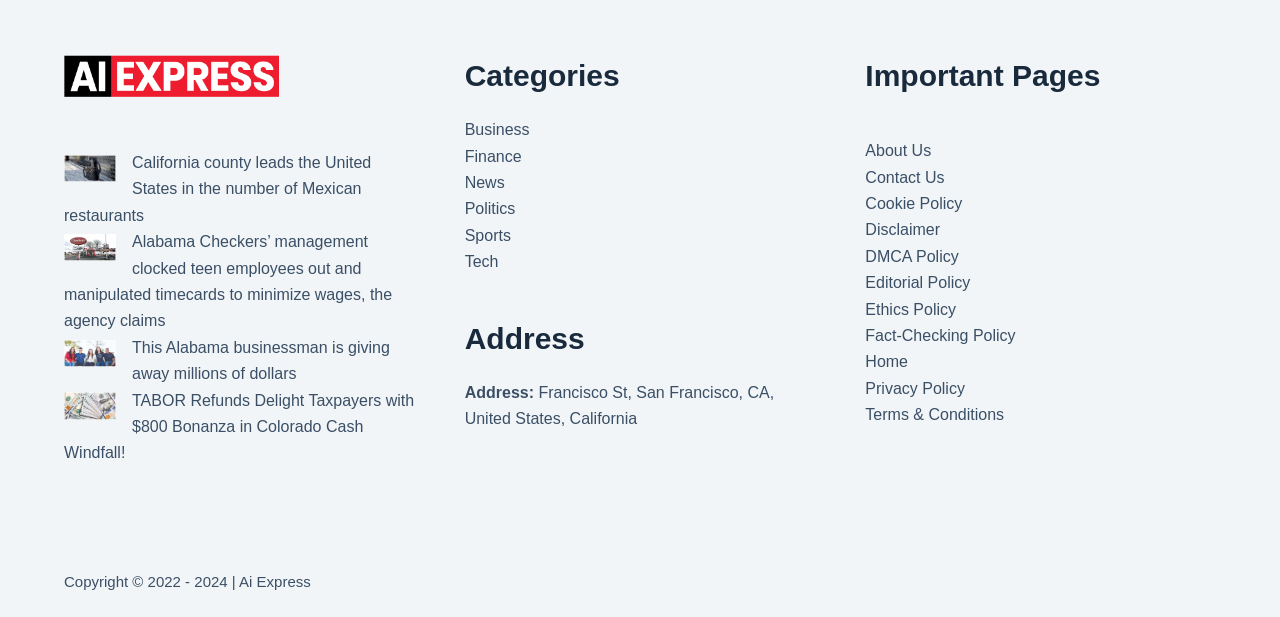Provide a single word or phrase to answer the given question: 
What is the address of the website's office?

Francisco St, San Francisco, CA, United States, California